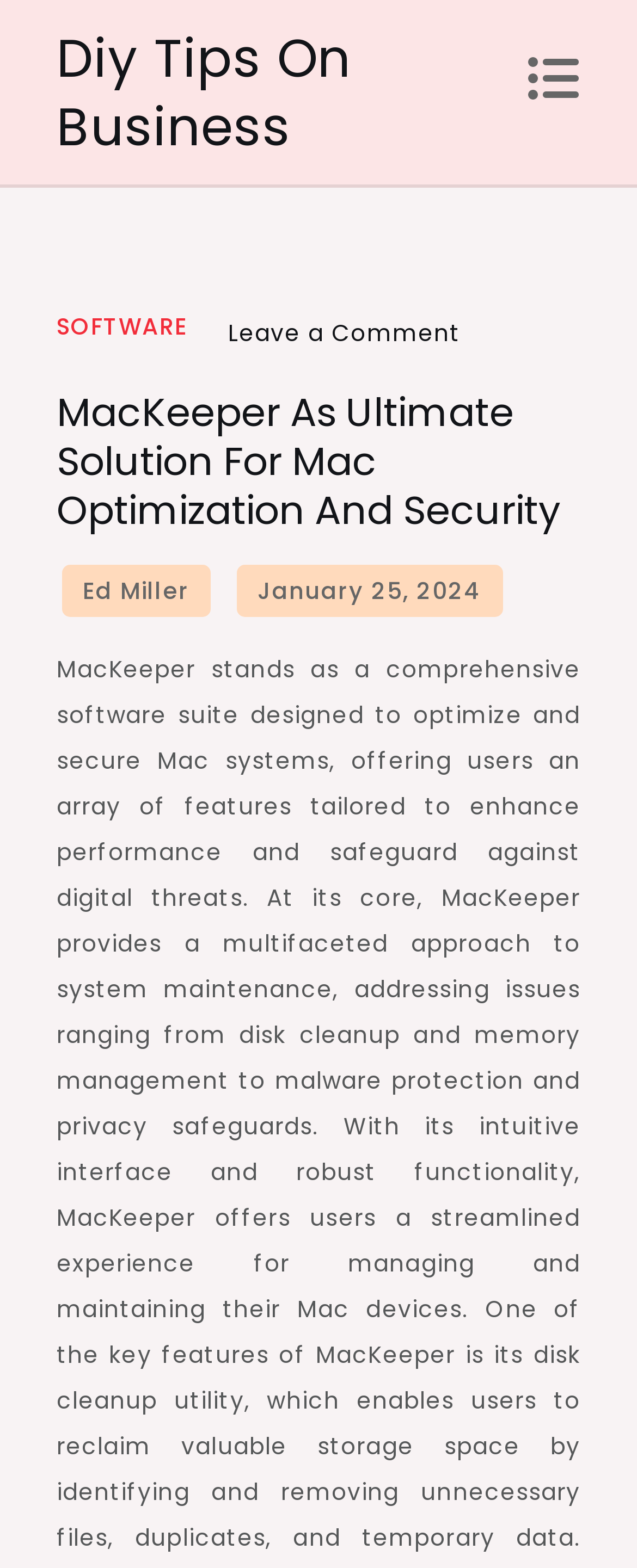Based on the description "Diy Tips On Business", find the bounding box of the specified UI element.

[0.088, 0.014, 0.552, 0.104]